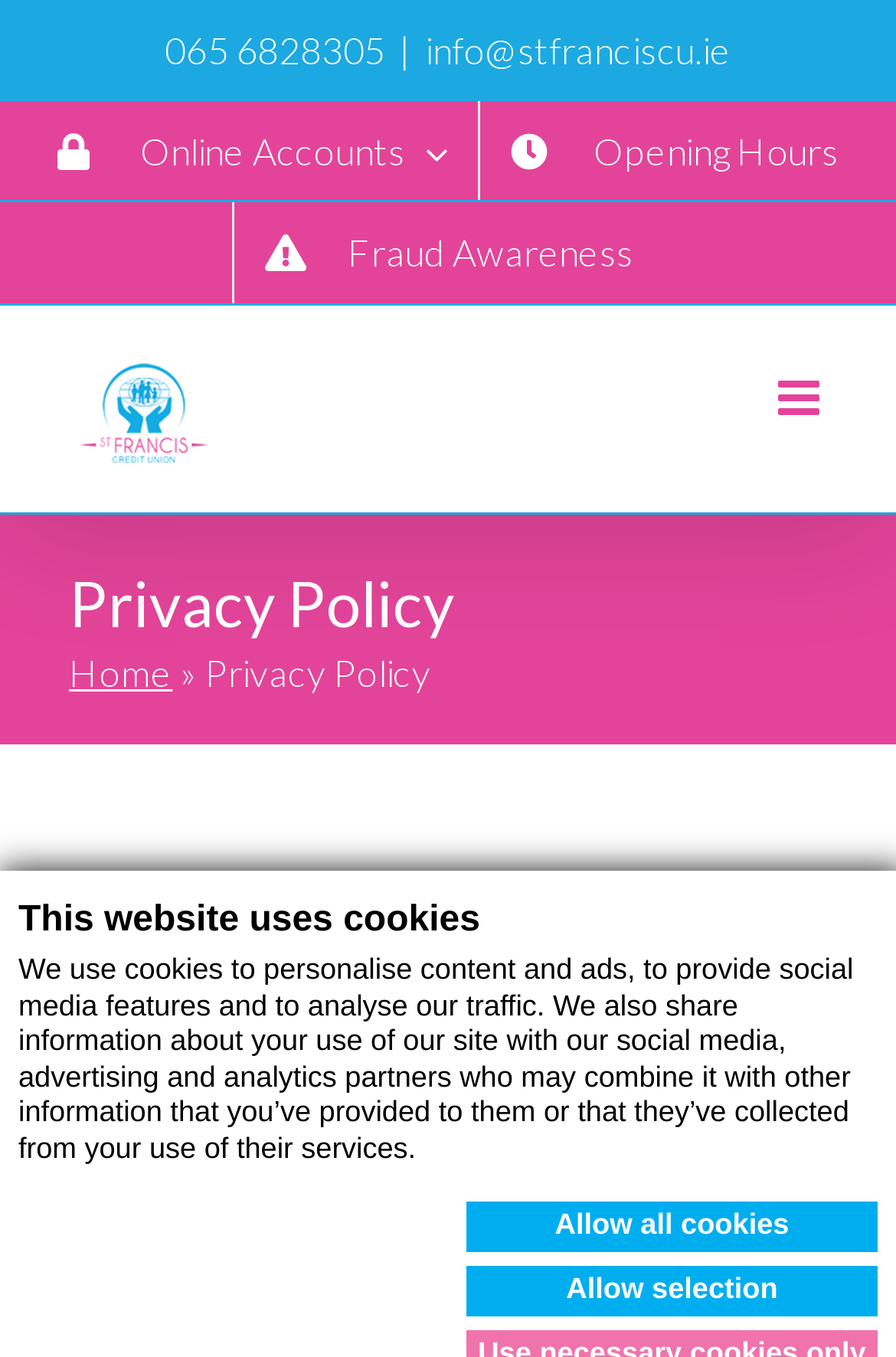Please determine the bounding box coordinates of the element's region to click for the following instruction: "Click Toggle mobile menu".

[0.869, 0.276, 0.923, 0.312]